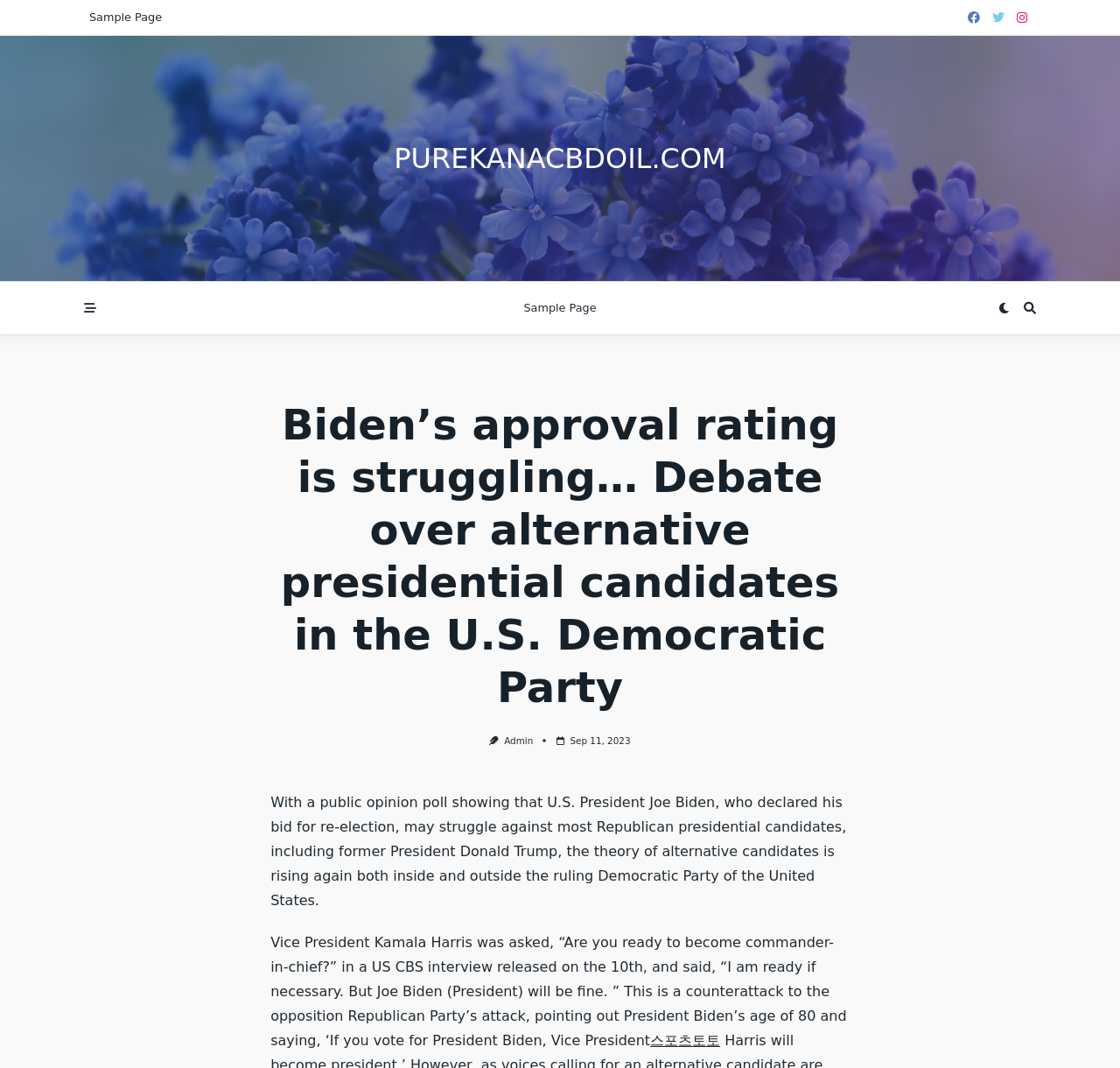What is the age of President Biden mentioned in the article?
From the screenshot, provide a brief answer in one word or phrase.

80